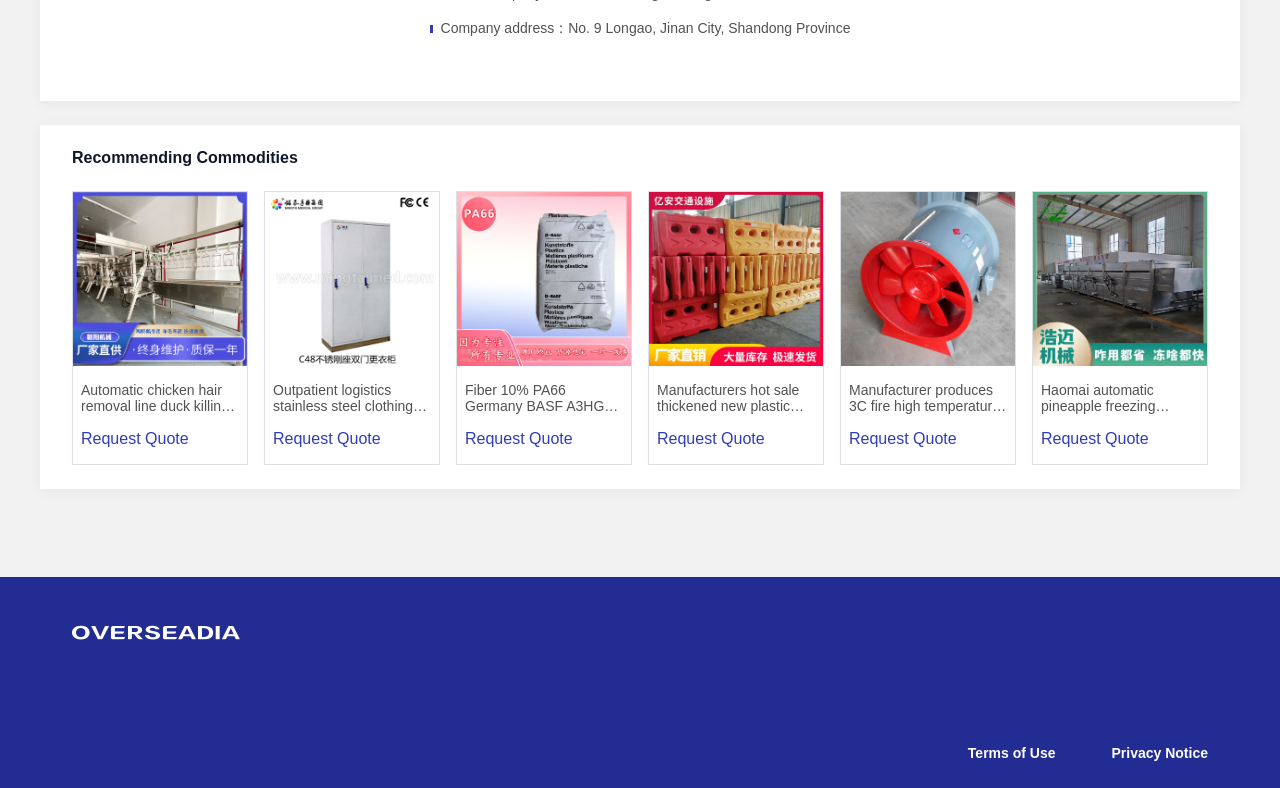What is the theme of the recommended products?
Provide a short answer using one word or a brief phrase based on the image.

Industrial equipment